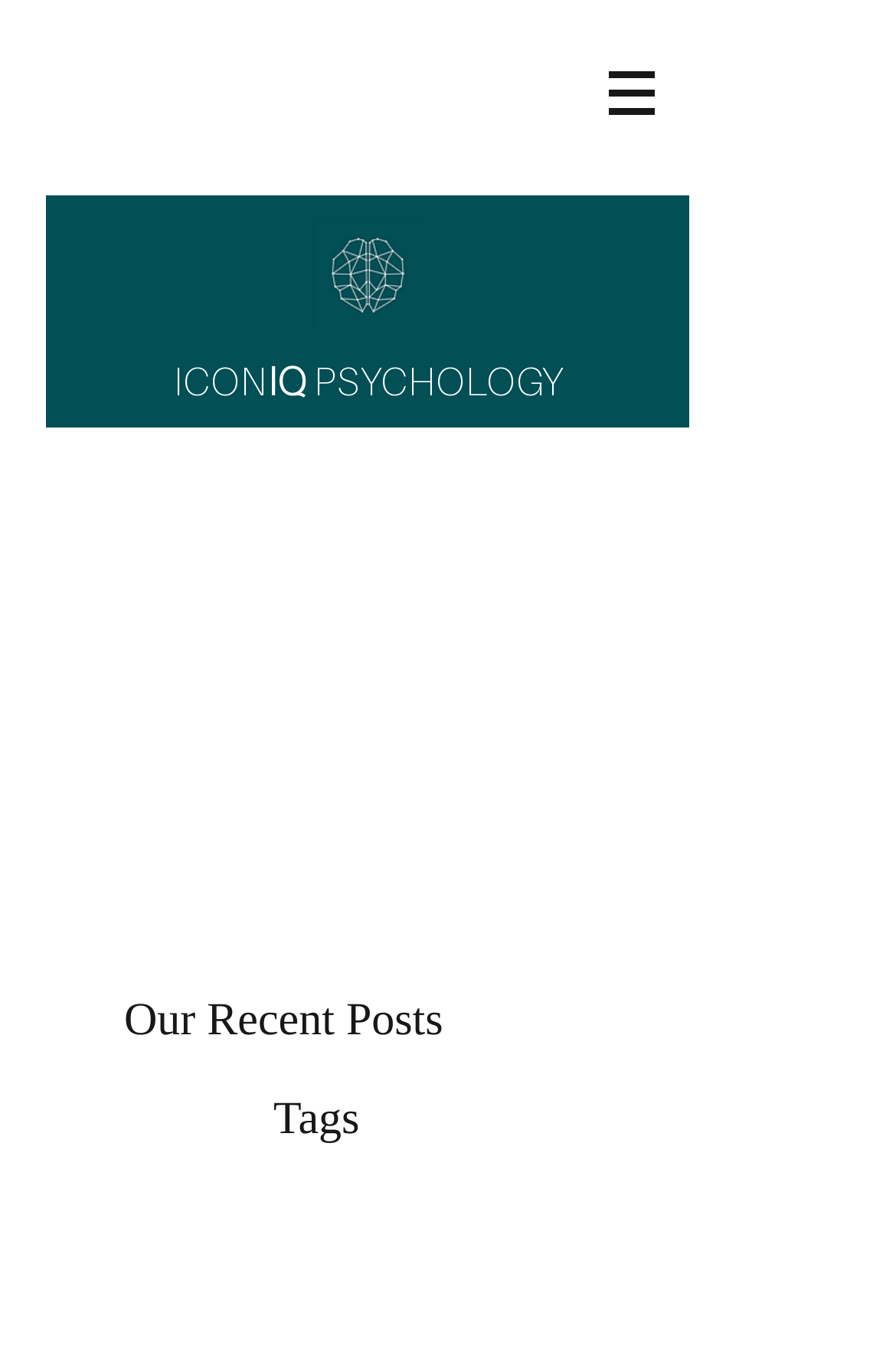Please give a short response to the question using one word or a phrase:
What is the theme of the blog?

Psychology